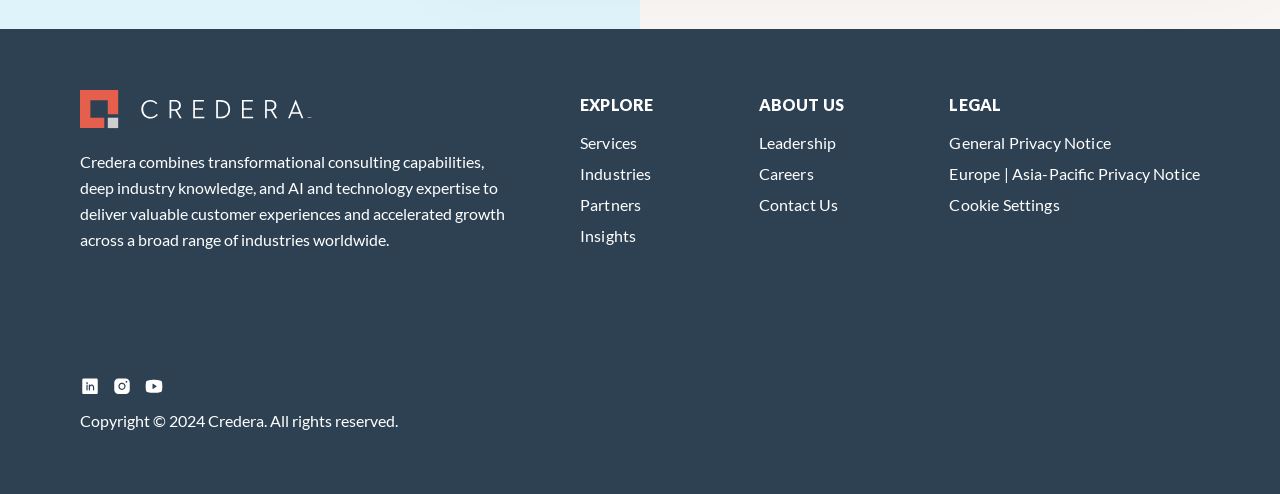Identify the bounding box coordinates for the region of the element that should be clicked to carry out the instruction: "view LinkedIn profile". The bounding box coordinates should be four float numbers between 0 and 1, i.e., [left, top, right, bottom].

[0.062, 0.761, 0.078, 0.801]